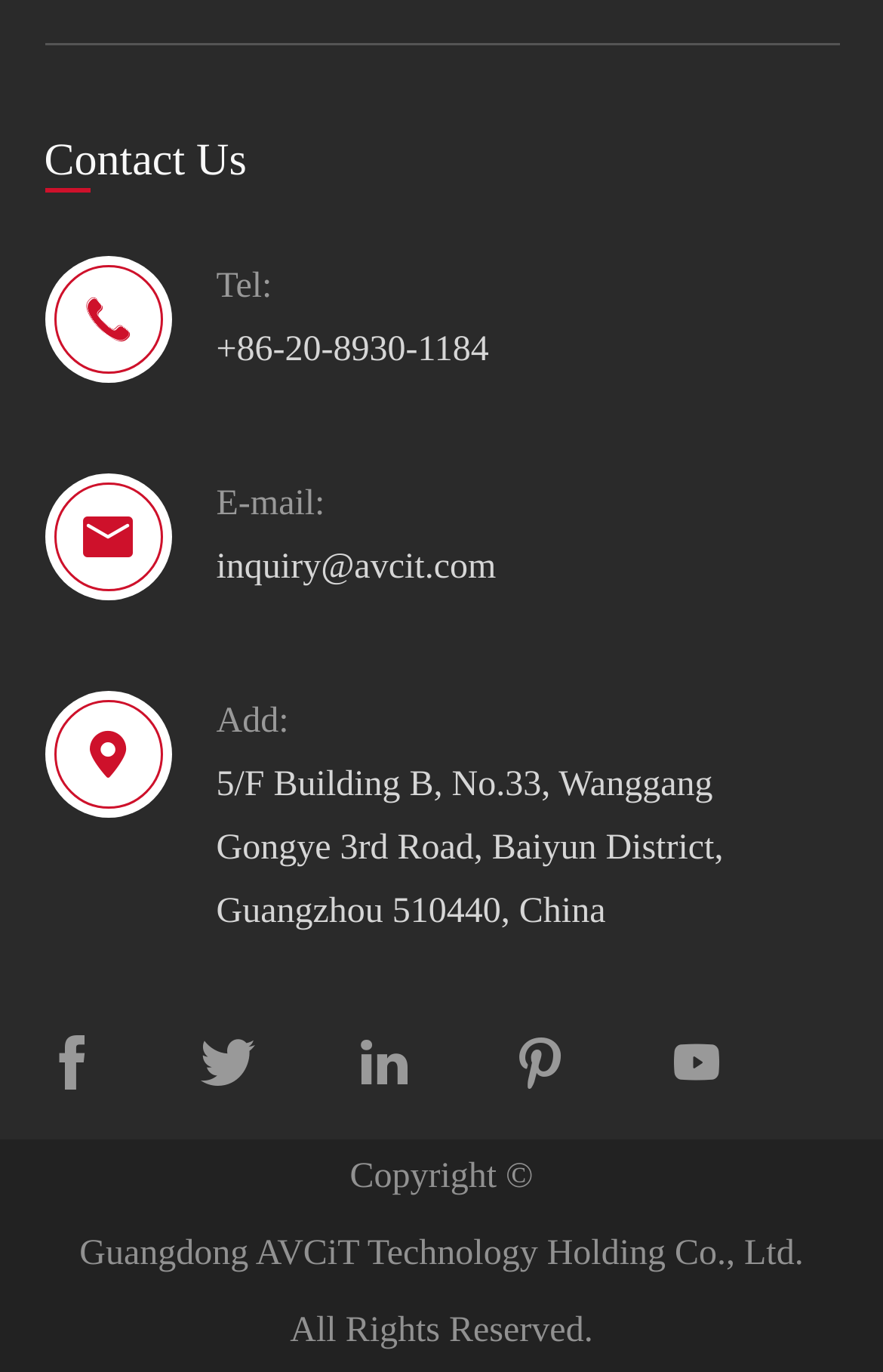Provide the bounding box coordinates of the UI element this sentence describes: "Contact Us".

[0.05, 0.099, 0.279, 0.137]